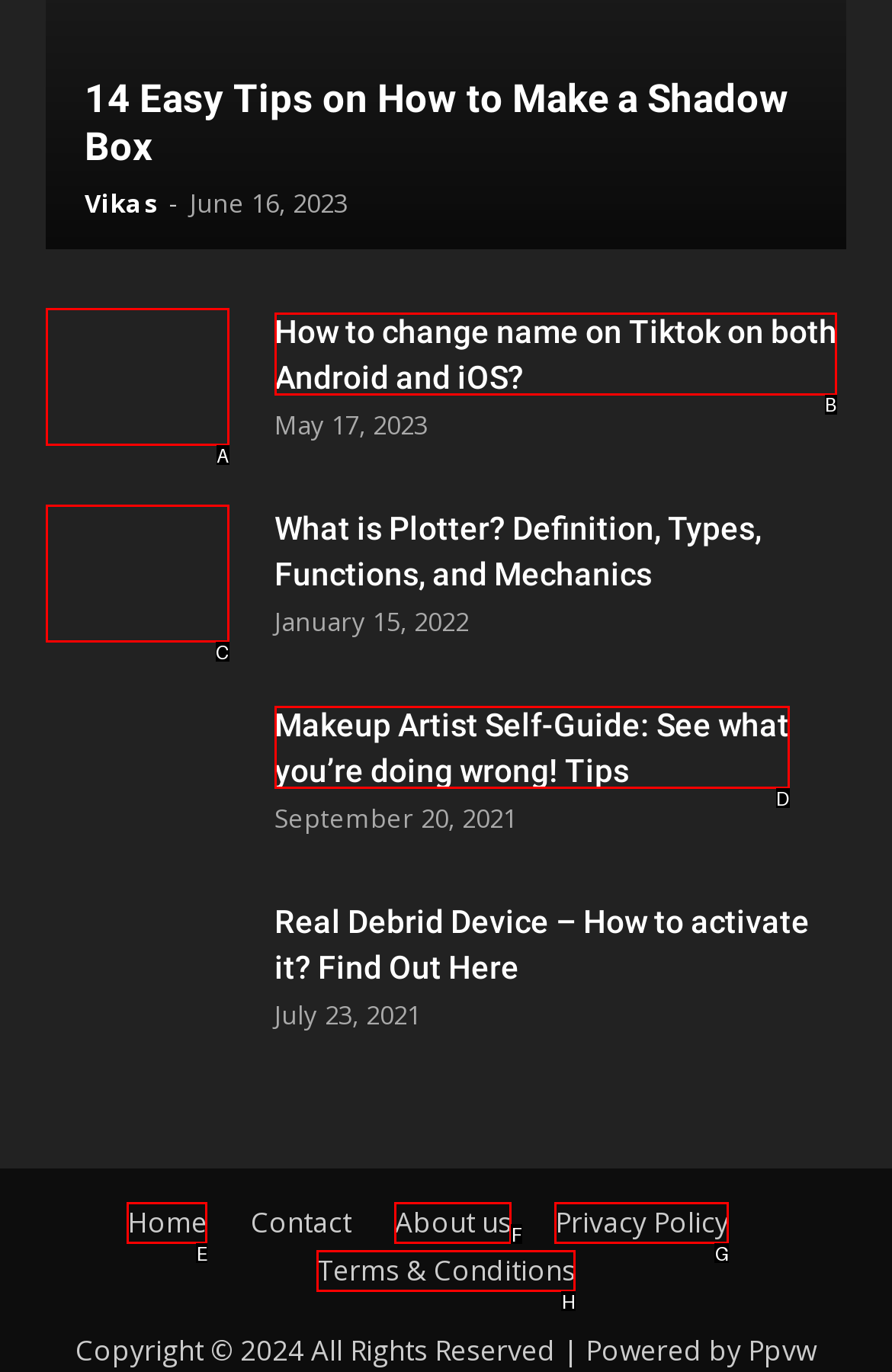Point out the letter of the HTML element you should click on to execute the task: Visit 'How to change name on Tiktok on both Android and iOS?'
Reply with the letter from the given options.

B